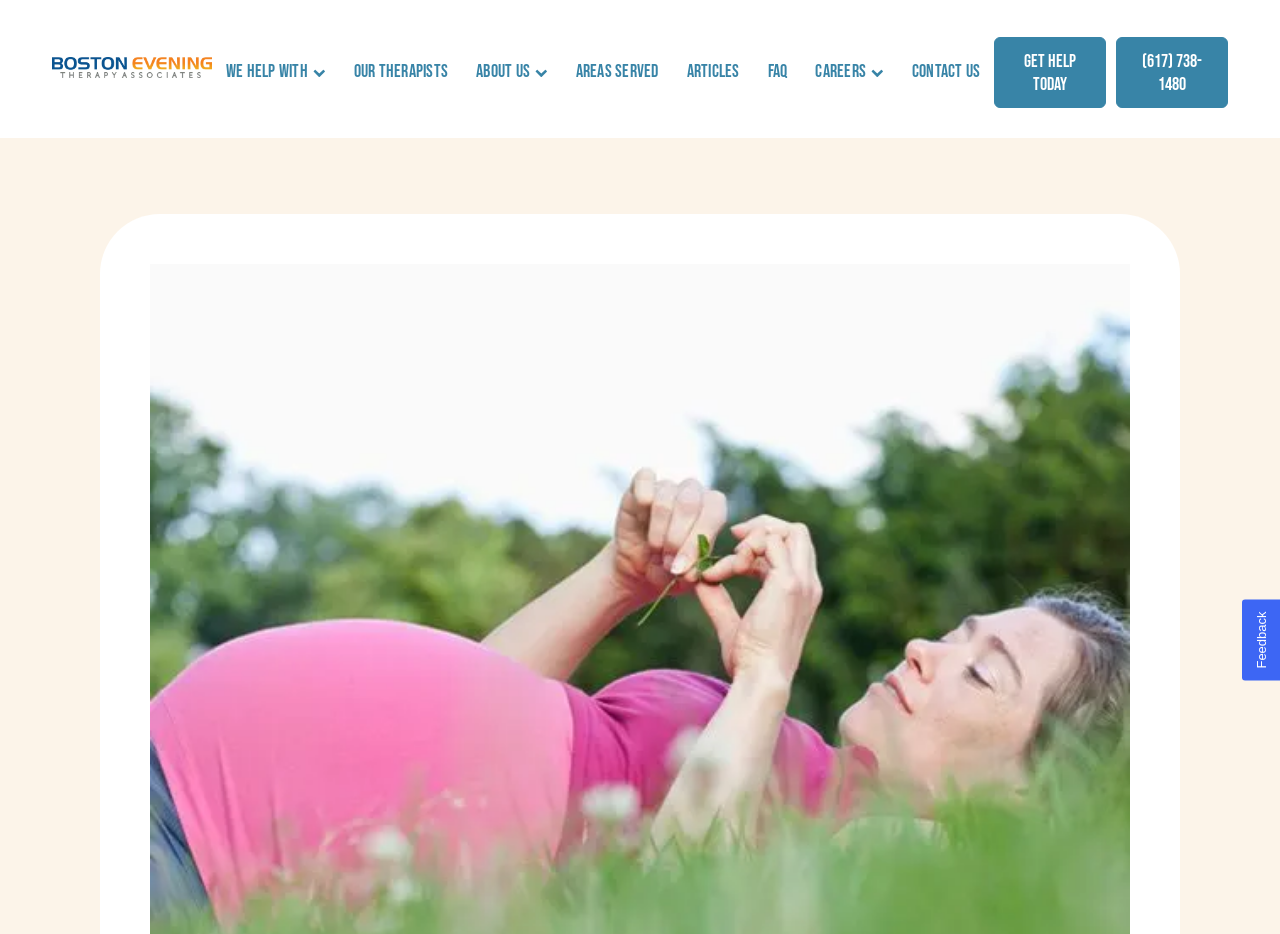Determine the bounding box coordinates of the region I should click to achieve the following instruction: "Explore tourist information". Ensure the bounding box coordinates are four float numbers between 0 and 1, i.e., [left, top, right, bottom].

None